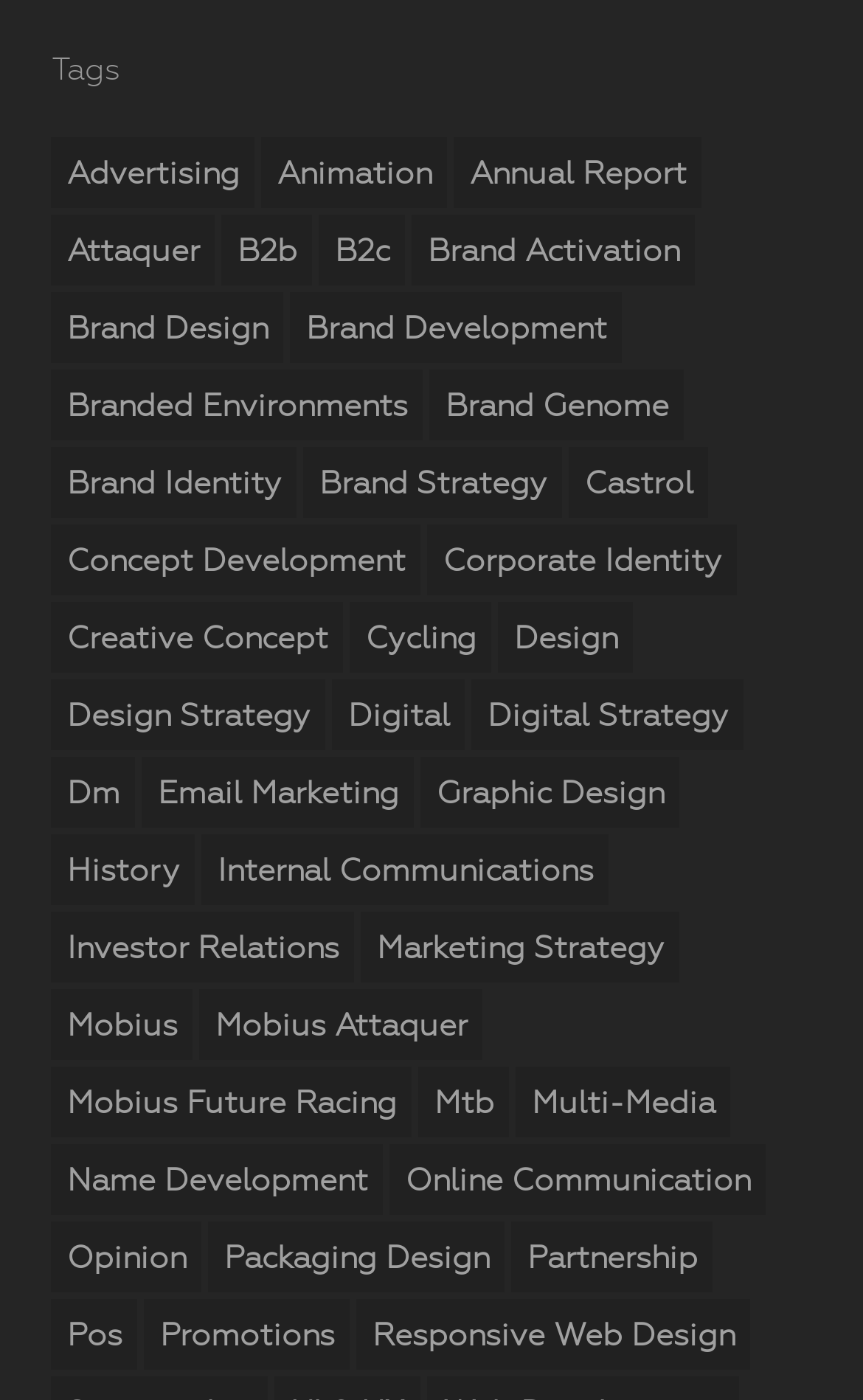Can you determine the bounding box coordinates of the area that needs to be clicked to fulfill the following instruction: "Click on advertising"?

[0.06, 0.098, 0.296, 0.149]